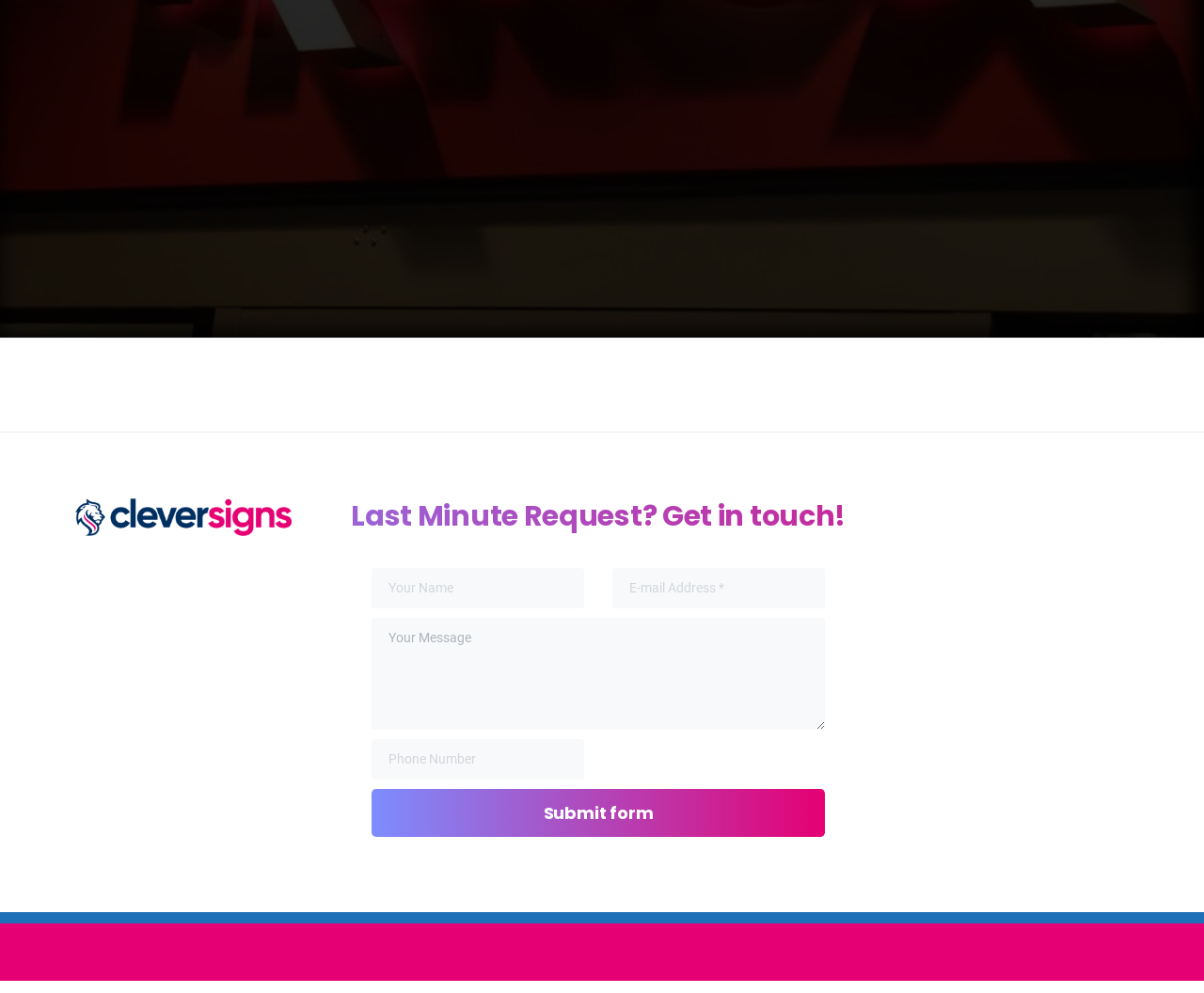Respond with a single word or phrase for the following question: 
How many links are there in the contact information section?

4